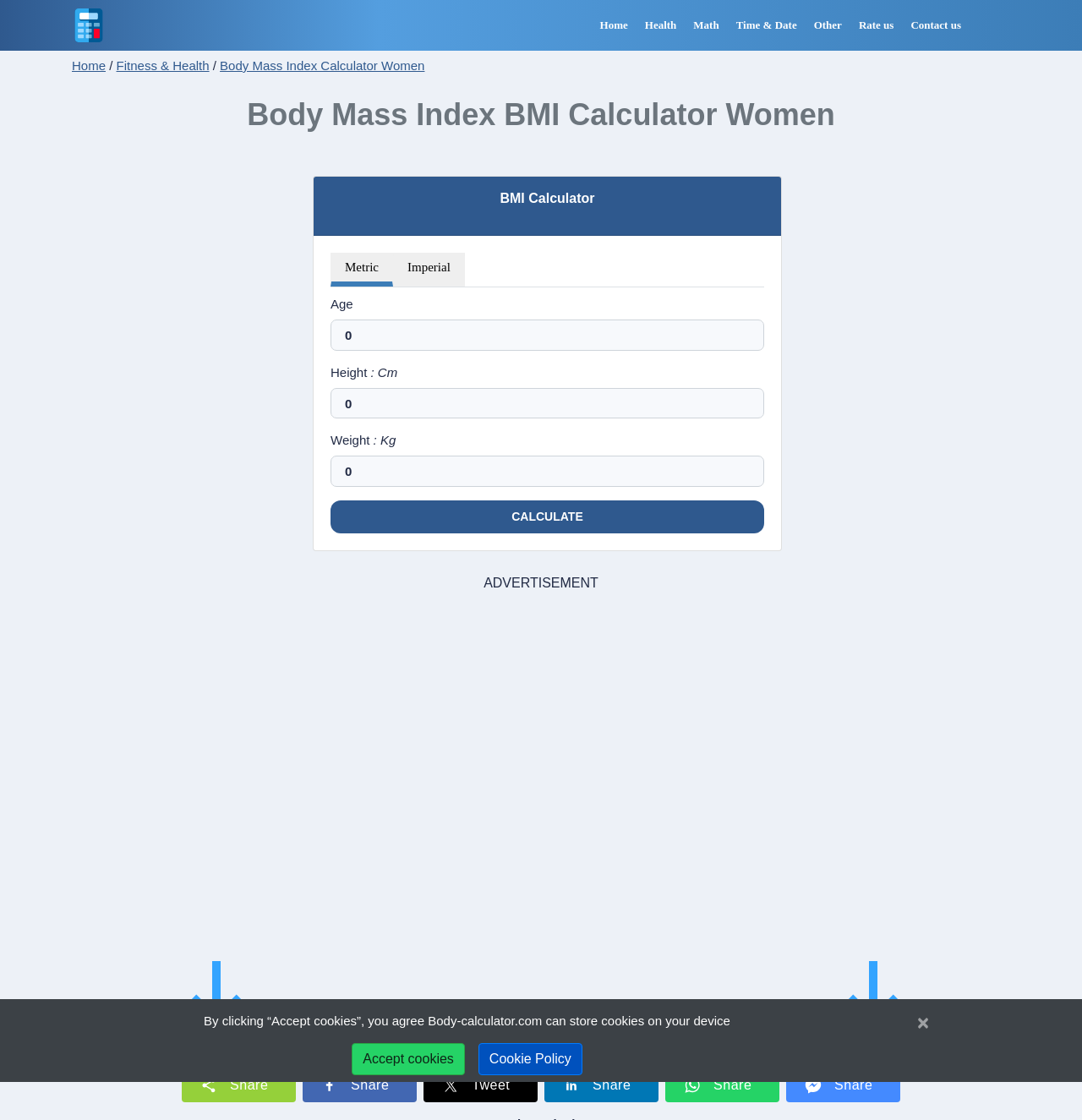Locate the UI element described as follows: "input value="0" parent_node: Age placeholder="Age"". Return the bounding box coordinates as four float numbers between 0 and 1 in the order [left, top, right, bottom].

[0.305, 0.285, 0.706, 0.313]